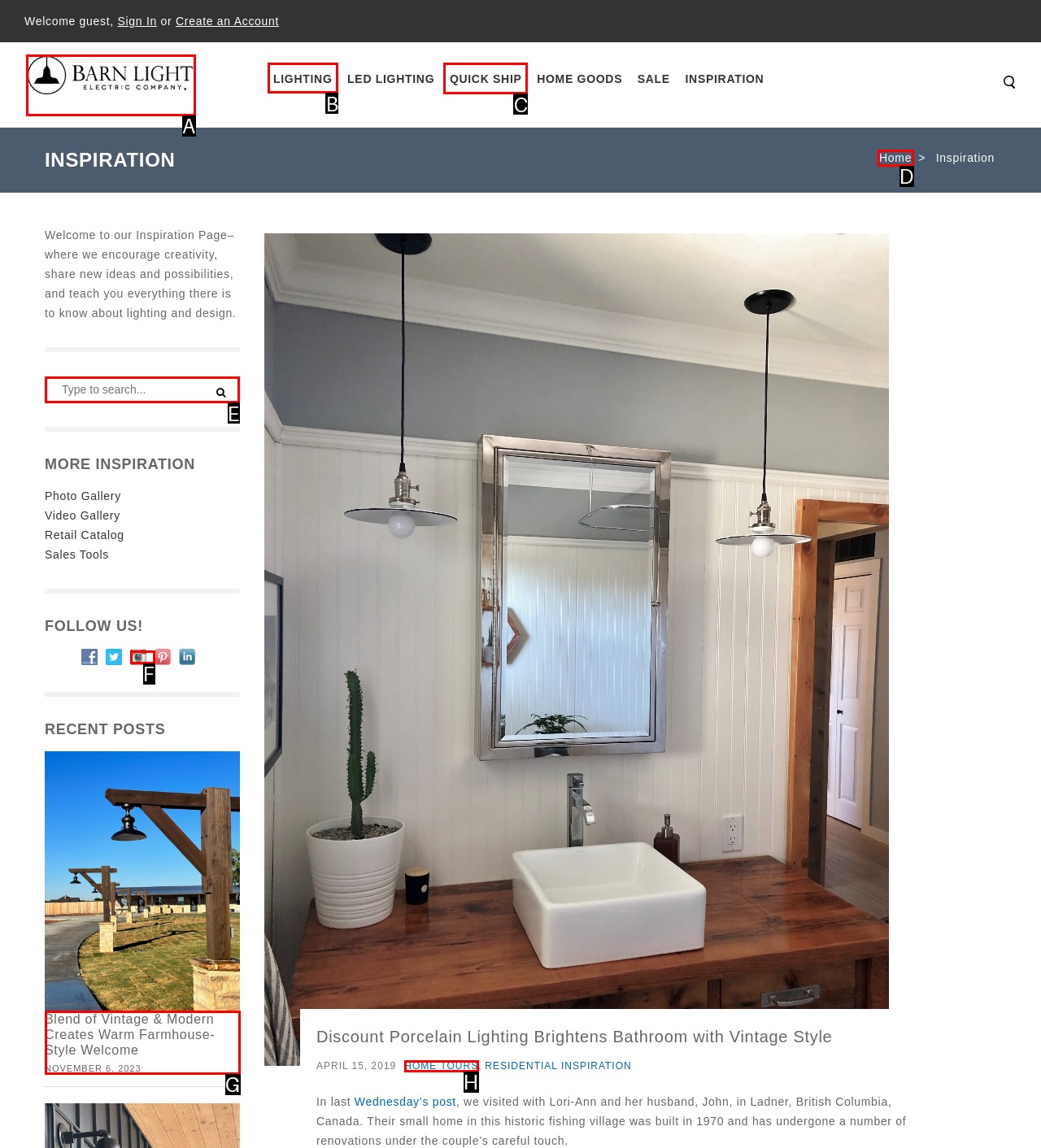Please indicate which option's letter corresponds to the task: Call us by examining the highlighted elements in the screenshot.

None